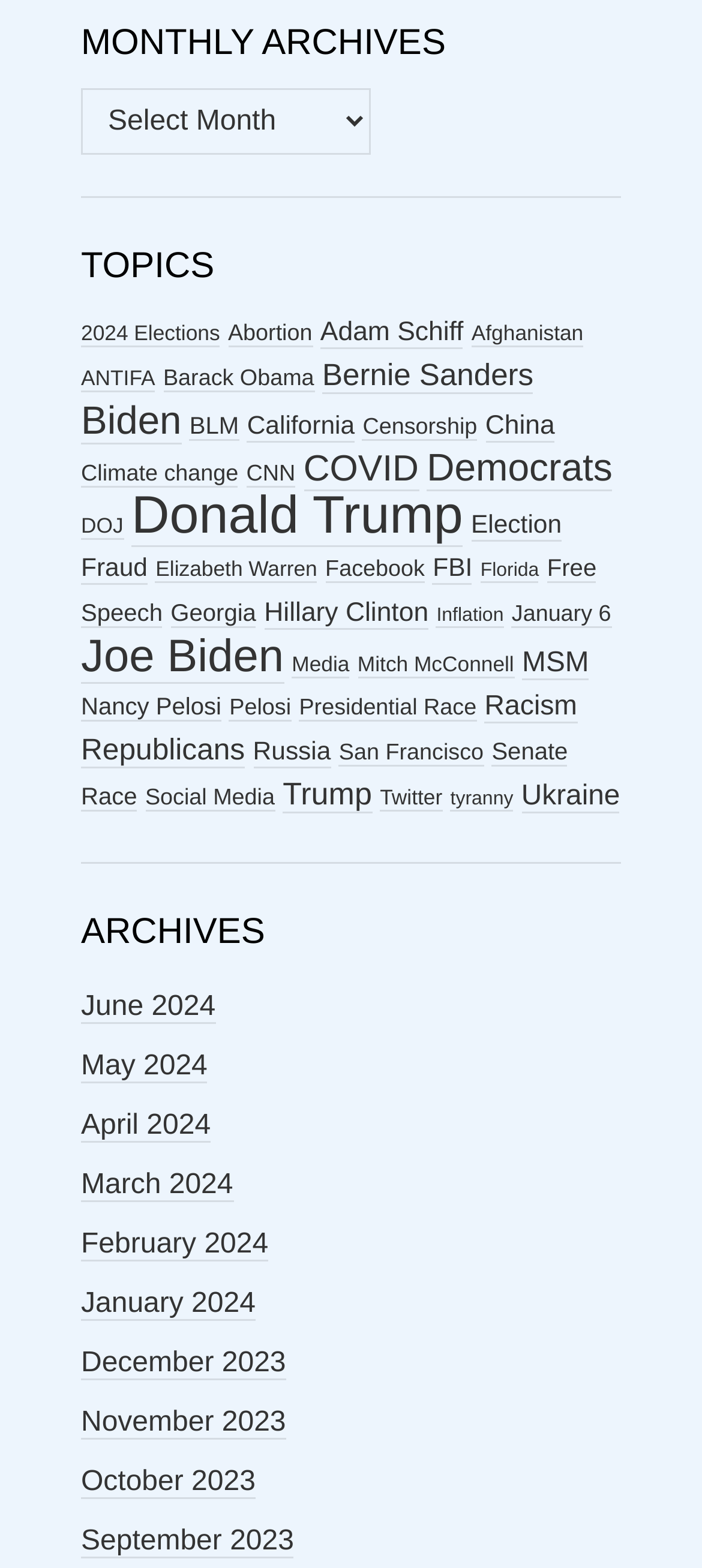How many topics are listed under 'TOPICS'?
Answer with a single word or phrase, using the screenshot for reference.

30